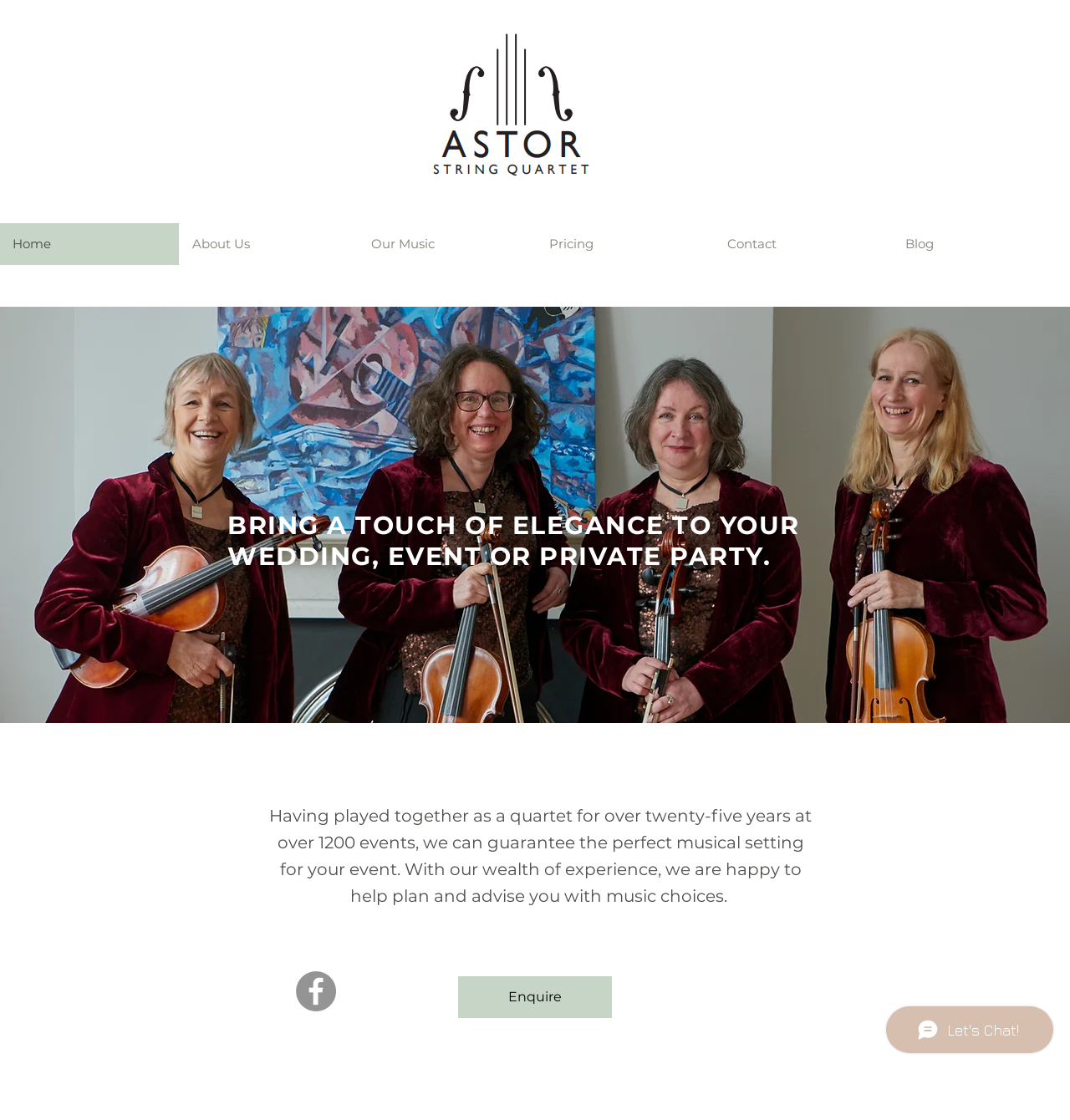What social media platform is linked on the webpage?
Answer with a single word or phrase, using the screenshot for reference.

Facebook